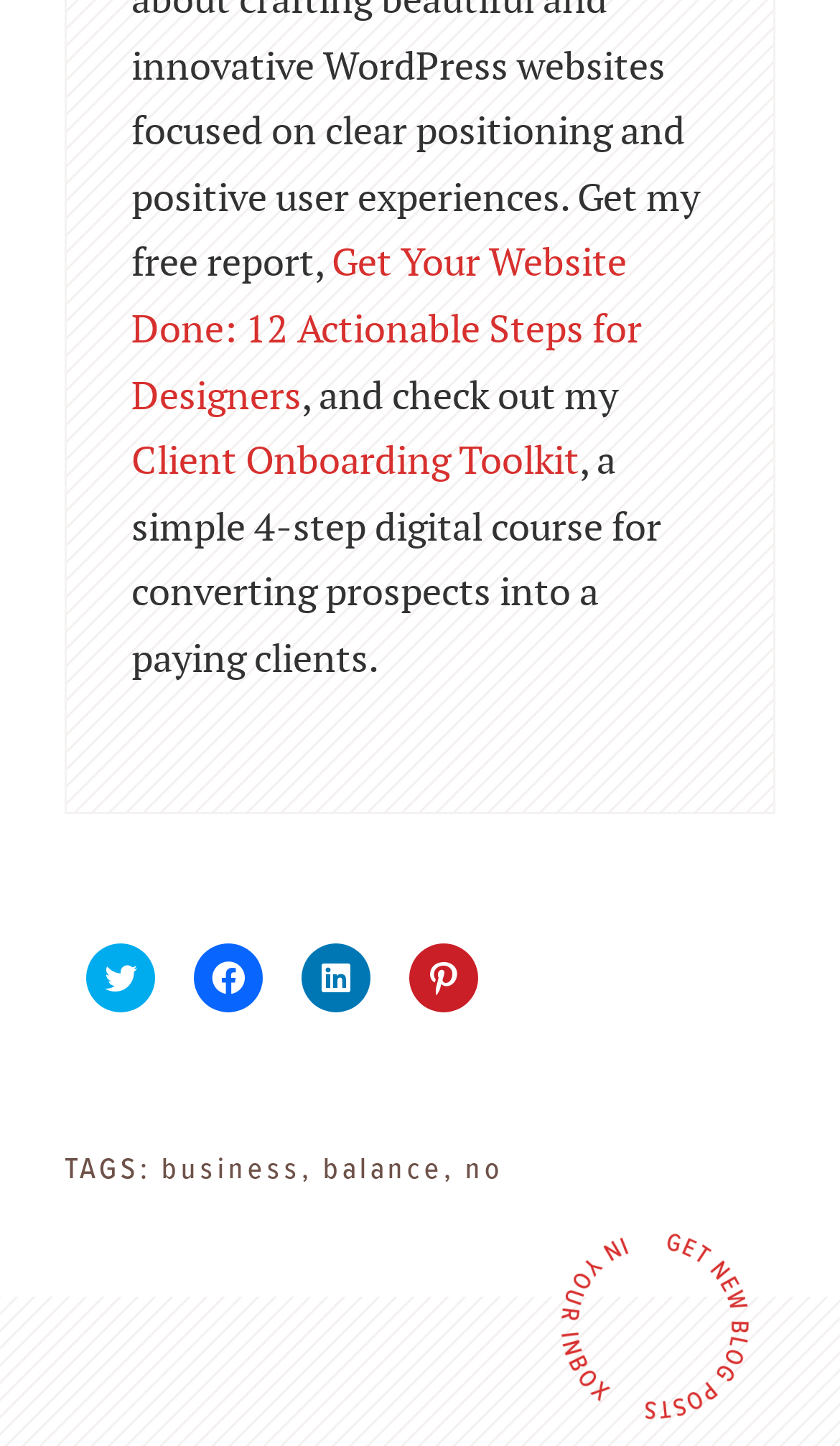Point out the bounding box coordinates of the section to click in order to follow this instruction: "Click to share on Twitter".

[0.103, 0.652, 0.185, 0.699]